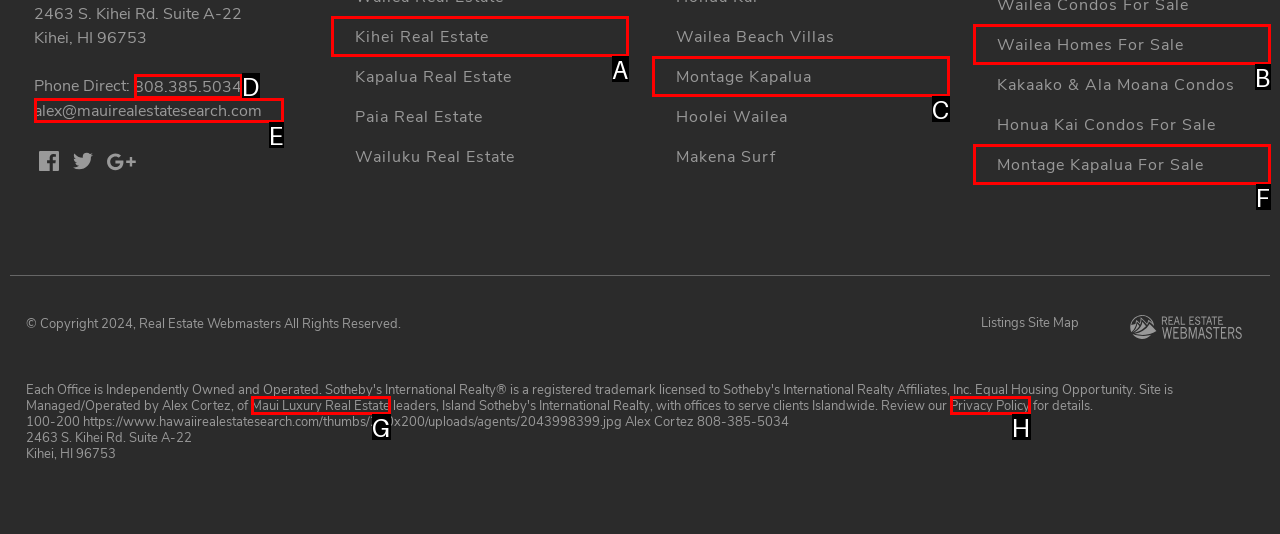Choose the correct UI element to click for this task: Visit Kihei Real Estate page Answer using the letter from the given choices.

A